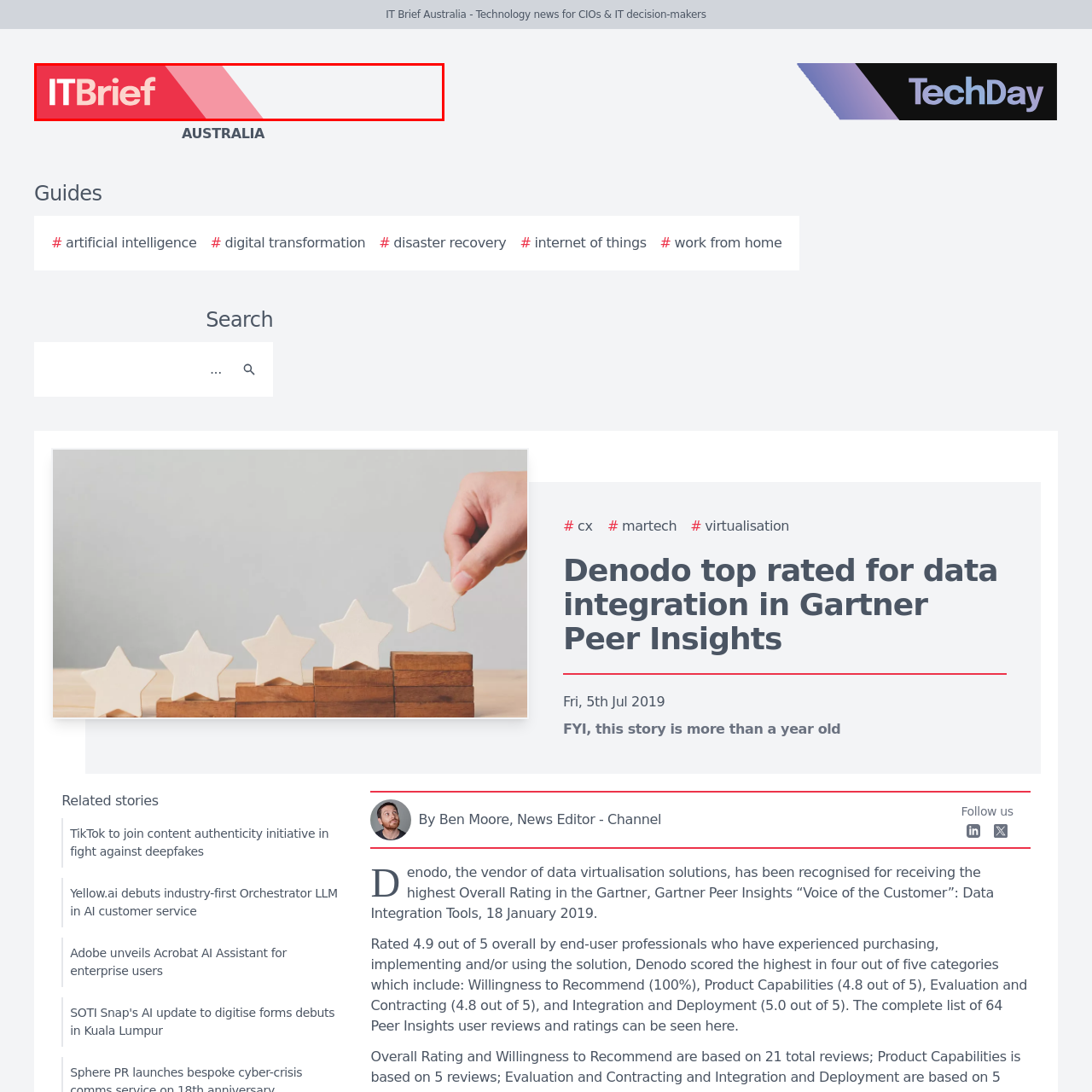Concentrate on the image highlighted by the red boundary and deliver a detailed answer to the following question, using the information from the image:
Who is the target audience of the publication?

According to the caption, the publication 'IT Brief Australia' caters to CIOs and IT decision-makers, implying that the content is tailored to meet the needs and interests of these professionals.